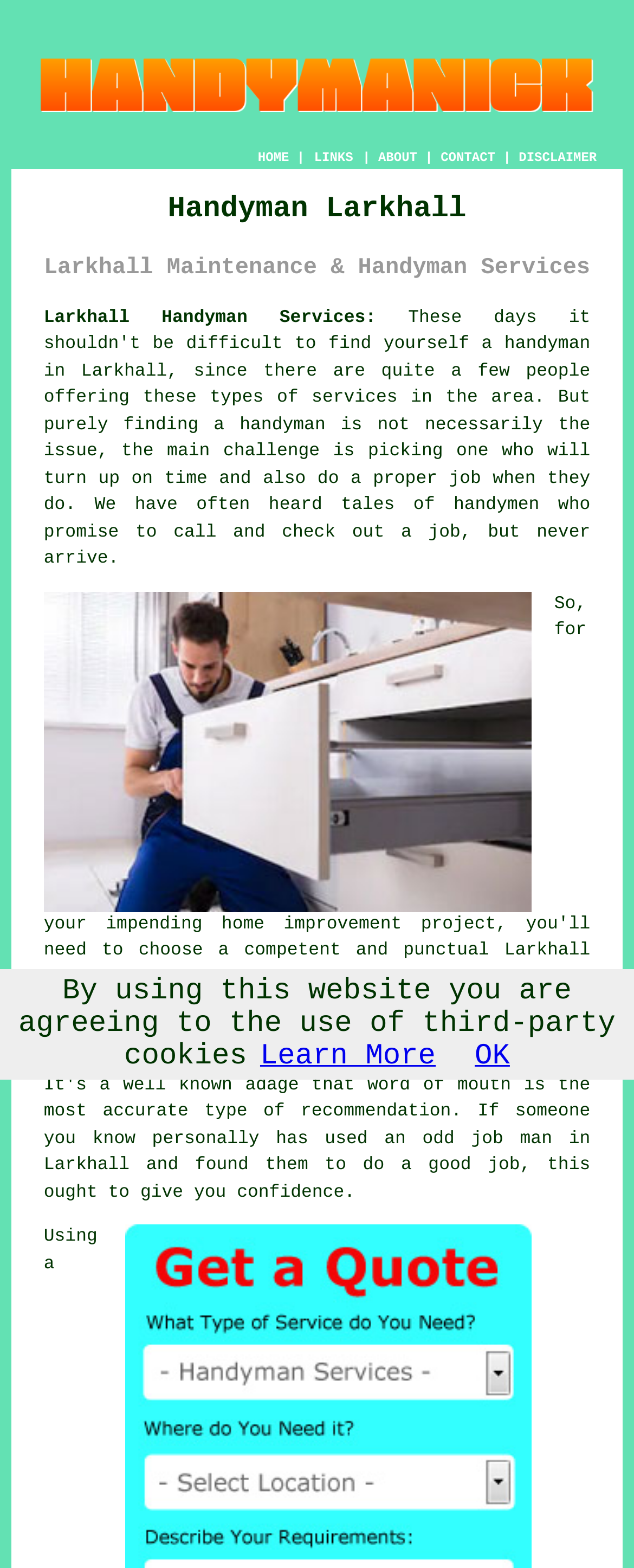Please specify the coordinates of the bounding box for the element that should be clicked to carry out this instruction: "Click the LINKS button". The coordinates must be four float numbers between 0 and 1, formatted as [left, top, right, bottom].

[0.493, 0.095, 0.56, 0.107]